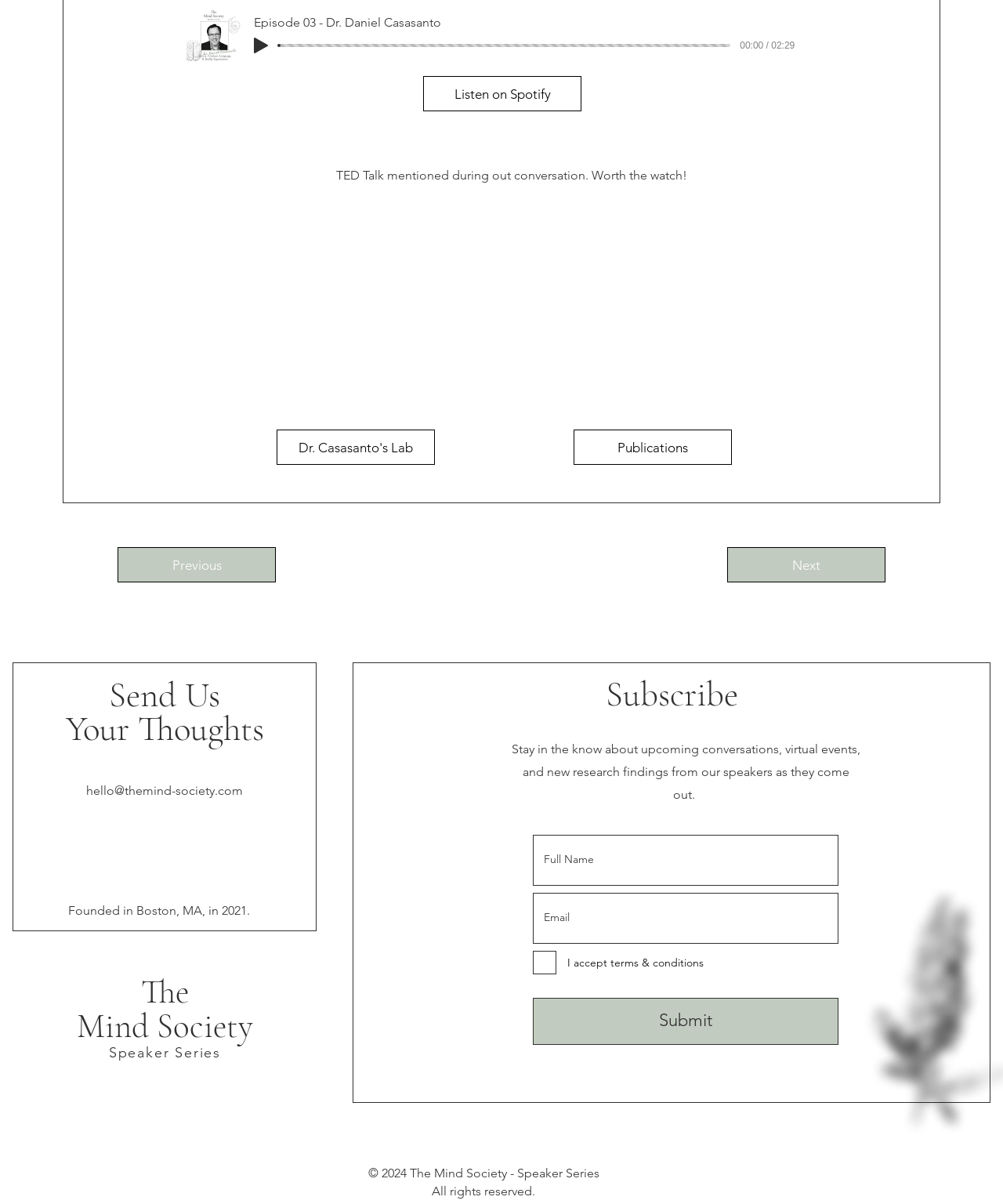Please respond in a single word or phrase: 
How many social media links are in the 'Social Bar'?

4